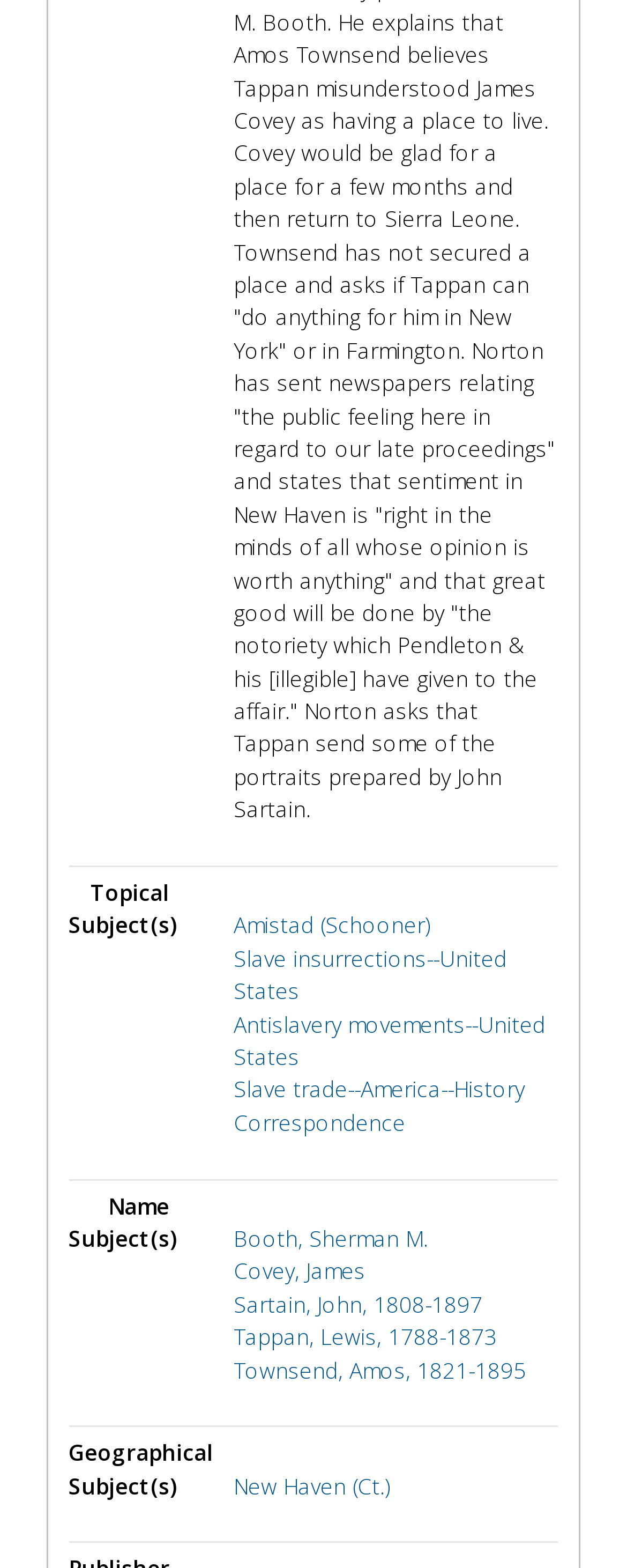How many topical subjects are listed? Based on the image, give a response in one word or a short phrase.

5